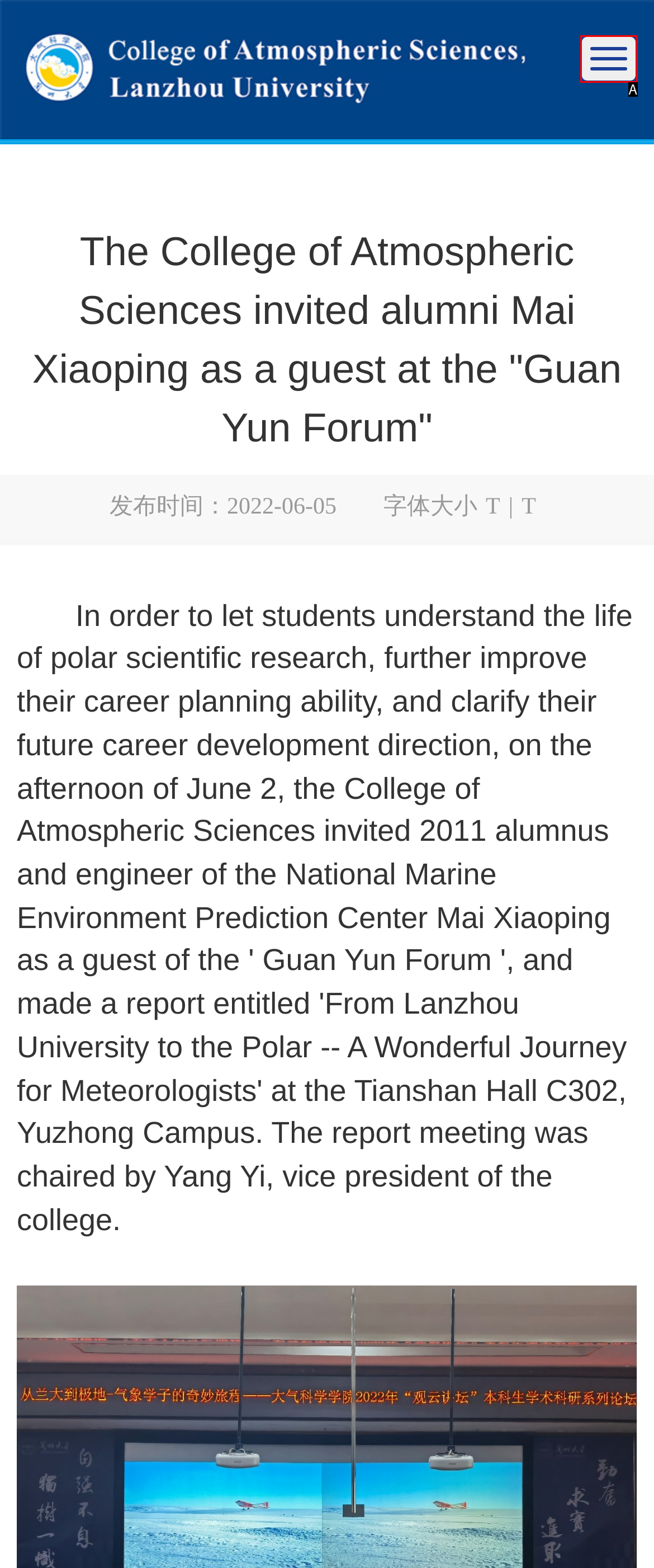Choose the option that aligns with the description: Toggle navigation
Respond with the letter of the chosen option directly.

A